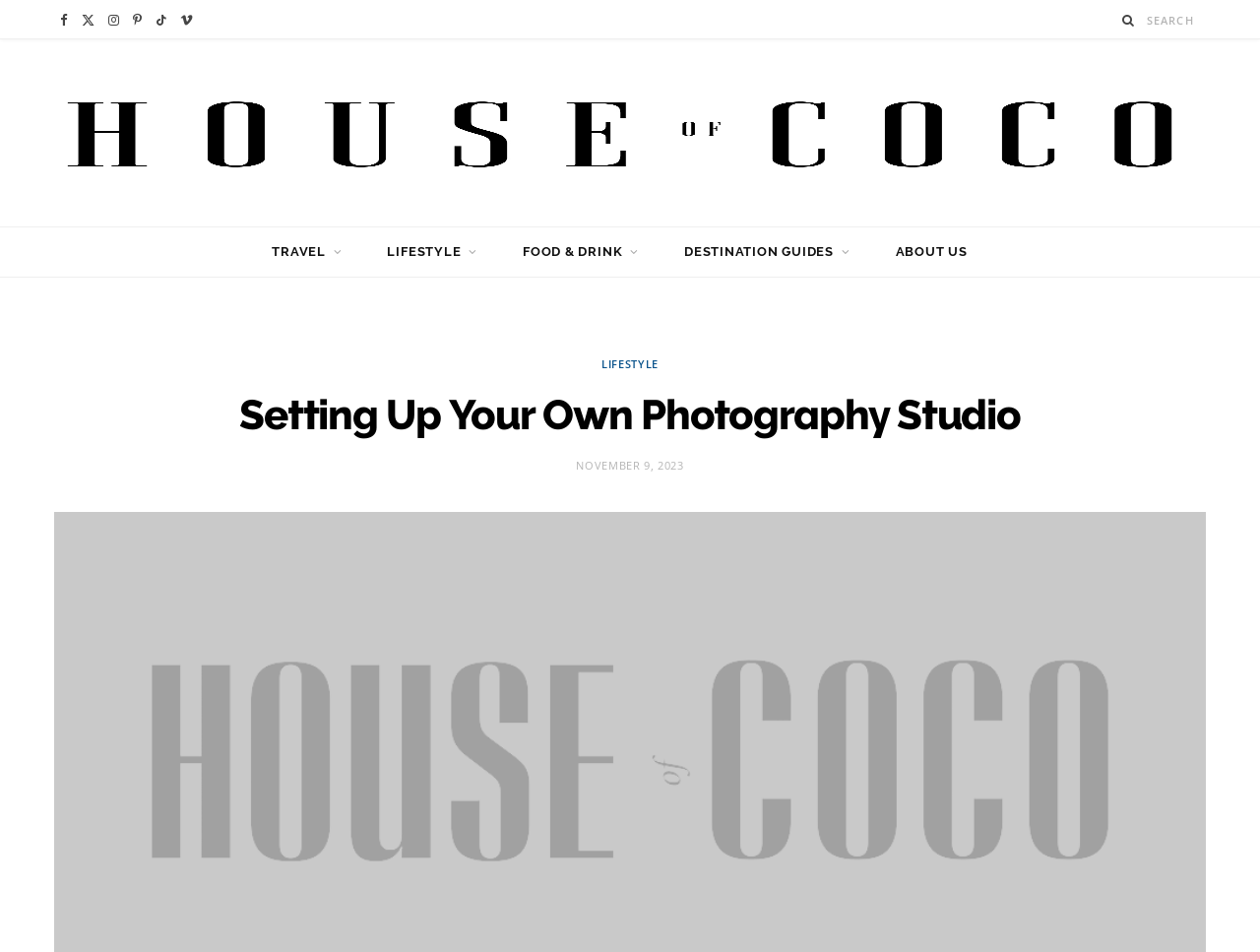What is the purpose of the search box?
Refer to the image and give a detailed answer to the query.

I found the search box at the top-right corner of the webpage, and I inferred that its purpose is to allow users to search for content within the website.